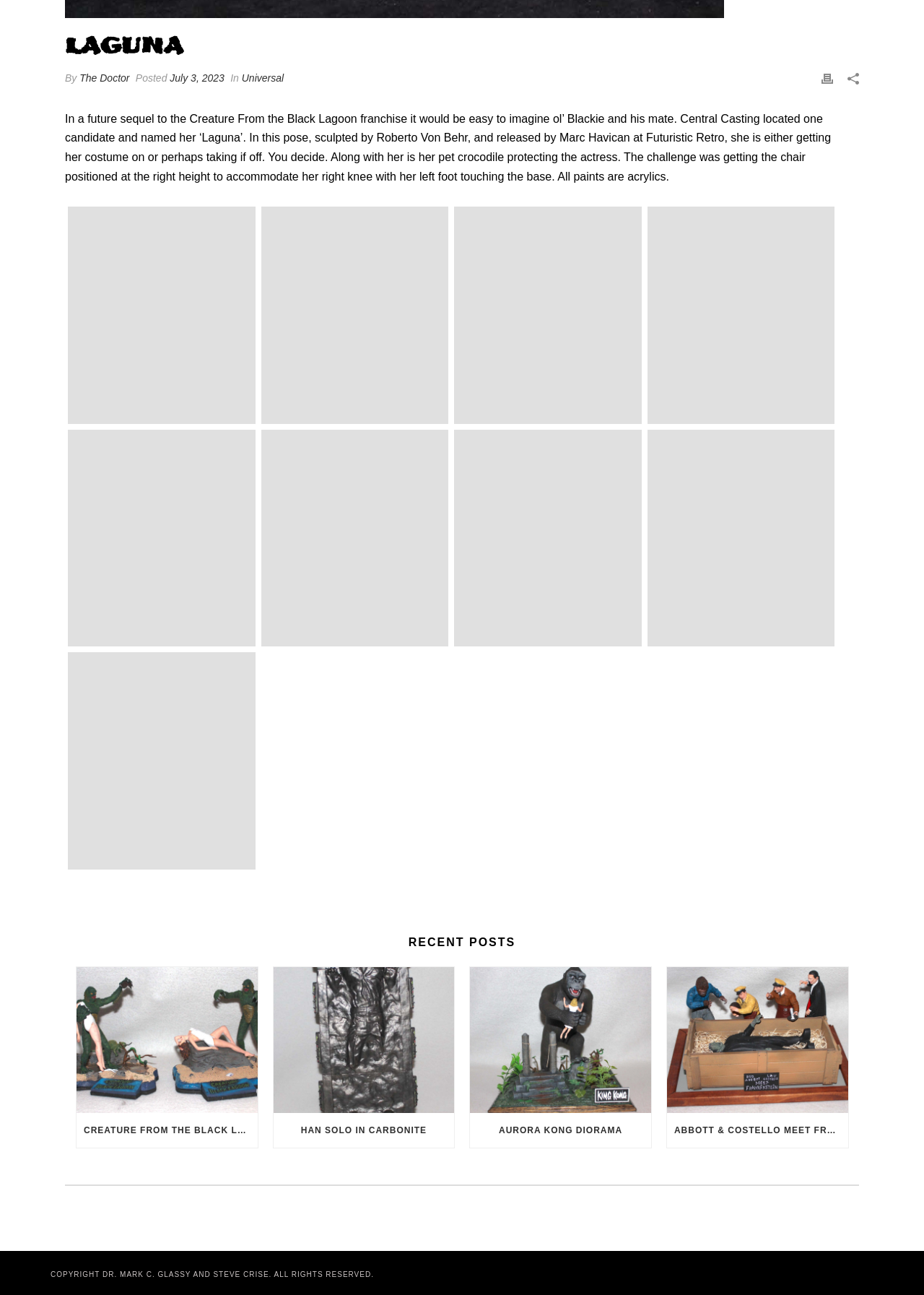What is the pet of Laguna?
Based on the image, give a concise answer in the form of a single word or short phrase.

Crocodile